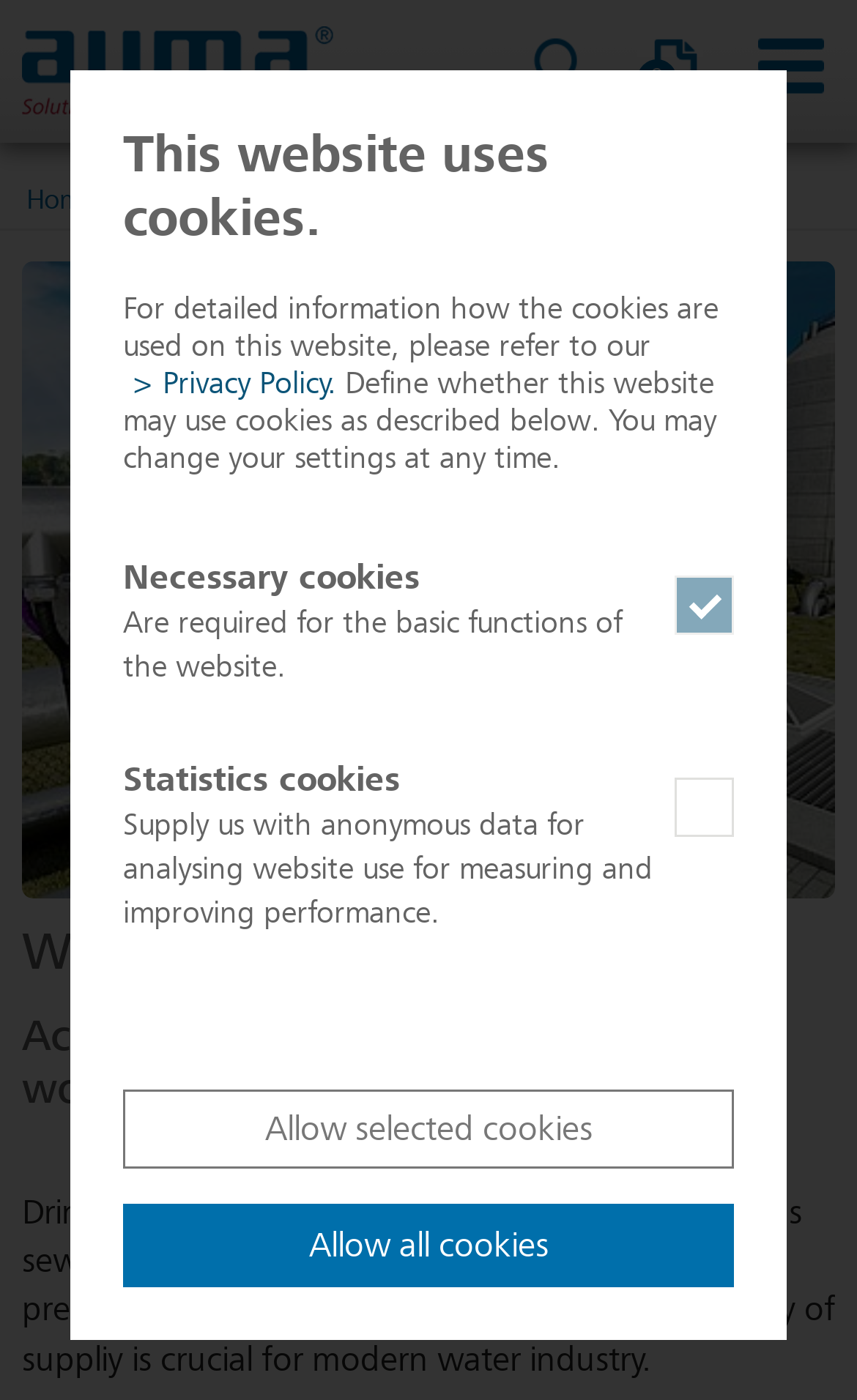Please give a one-word or short phrase response to the following question: 
What is the main topic of the webpage?

Water